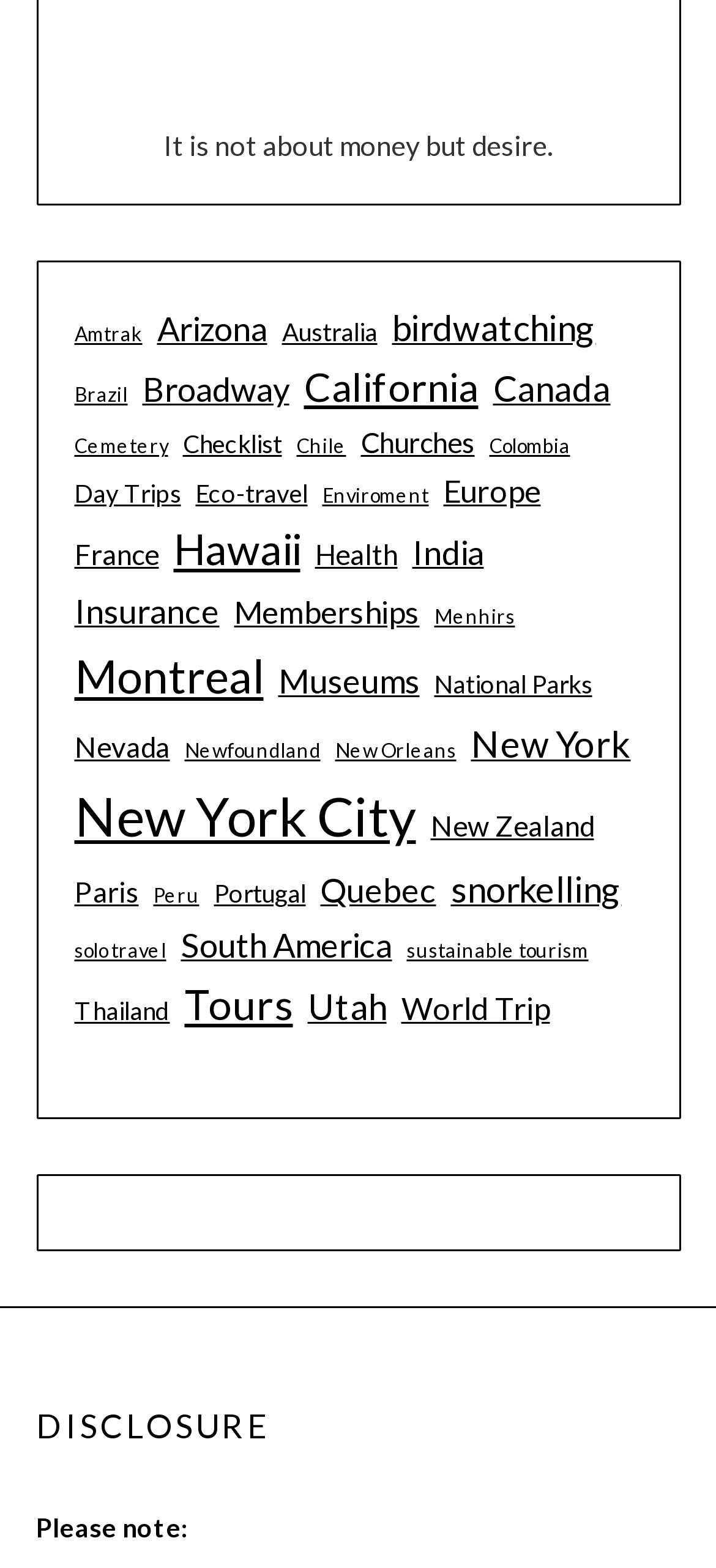Please find the bounding box coordinates of the clickable region needed to complete the following instruction: "Visit New York City". The bounding box coordinates must consist of four float numbers between 0 and 1, i.e., [left, top, right, bottom].

[0.104, 0.493, 0.581, 0.549]